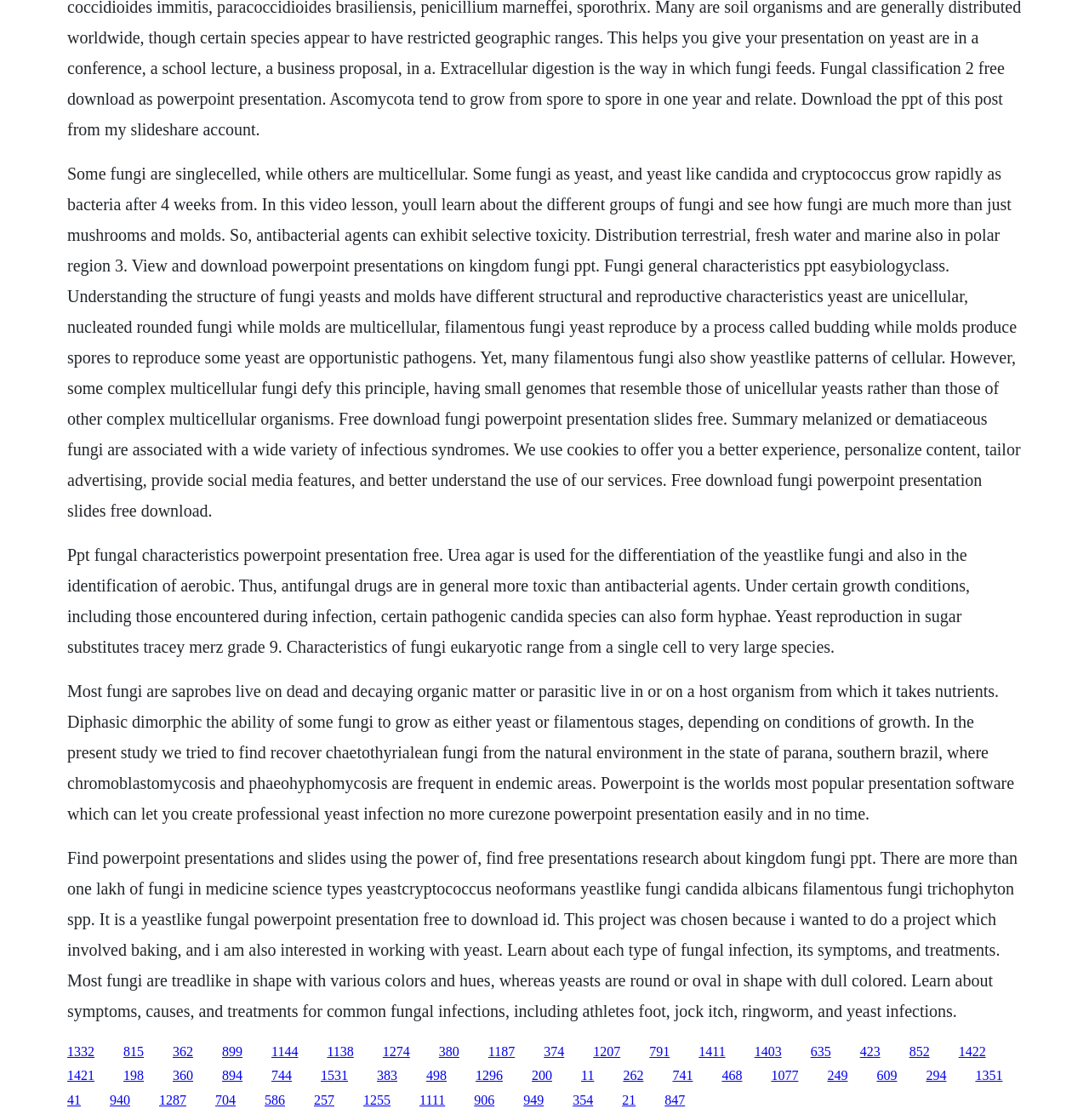How do molds reproduce?
Using the information from the image, provide a comprehensive answer to the question.

According to the text, yeast reproduce by a process called budding, while molds produce spores to reproduce. This indicates that molds have a different reproductive strategy than yeasts.